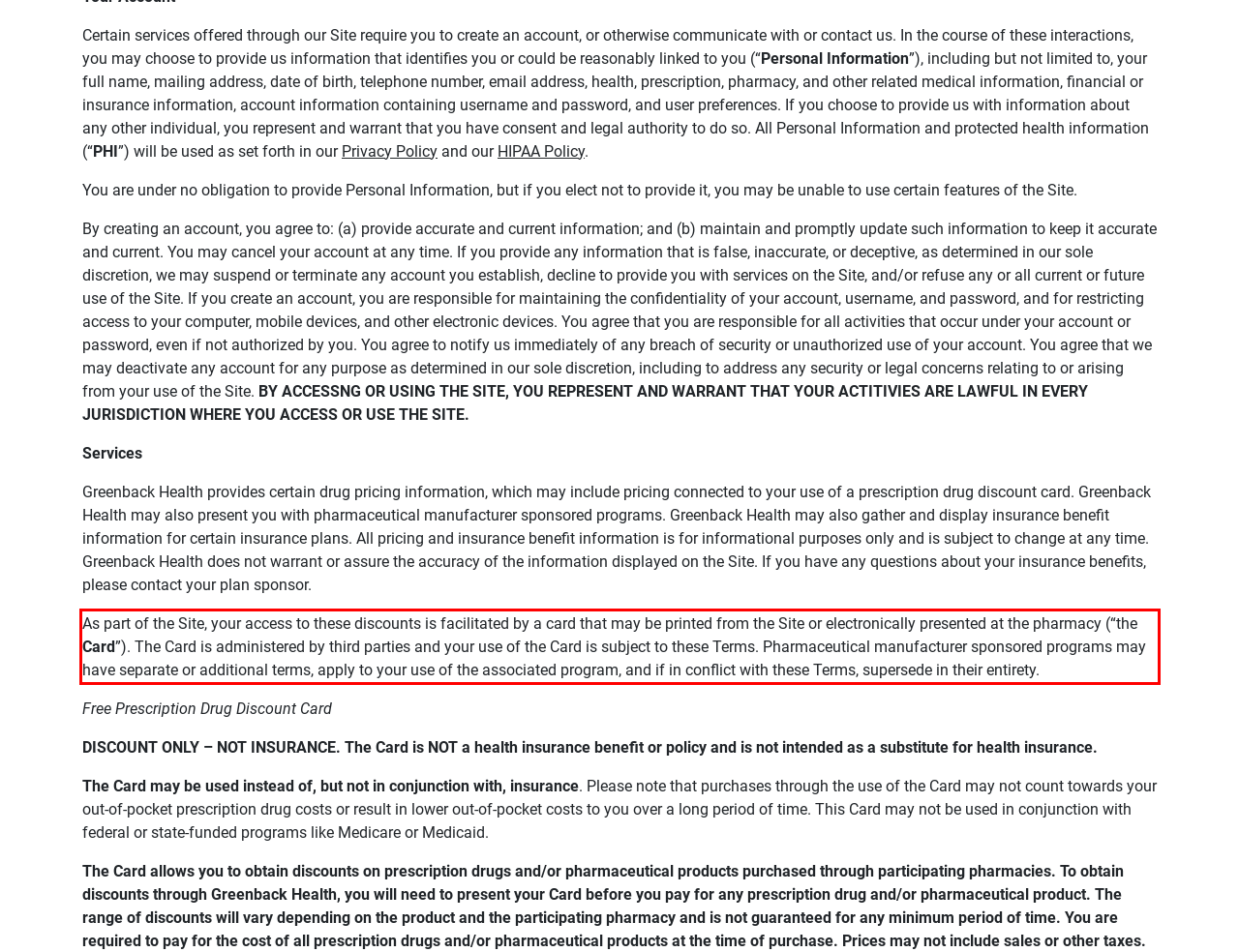Please perform OCR on the UI element surrounded by the red bounding box in the given webpage screenshot and extract its text content.

As part of the Site, your access to these discounts is facilitated by a card that may be printed from the Site or electronically presented at the pharmacy (“the Card”). The Card is administered by third parties and your use of the Card is subject to these Terms. Pharmaceutical manufacturer sponsored programs may have separate or additional terms, apply to your use of the associated program, and if in conflict with these Terms, supersede in their entirety.